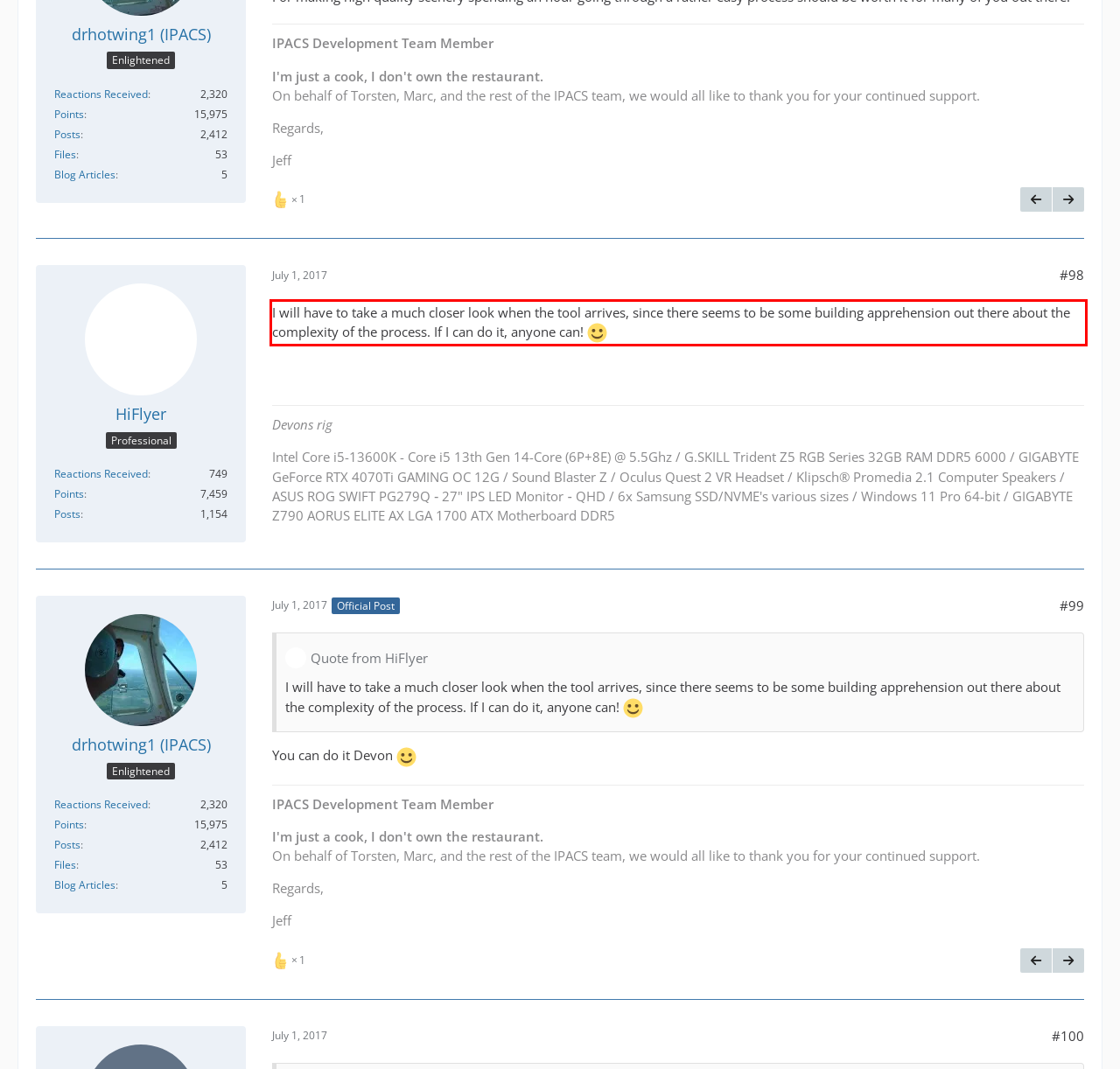You are given a webpage screenshot with a red bounding box around a UI element. Extract and generate the text inside this red bounding box.

I will have to take a much closer look when the tool arrives, since there seems to be some building apprehension out there about the complexity of the process. If I can do it, anyone can!